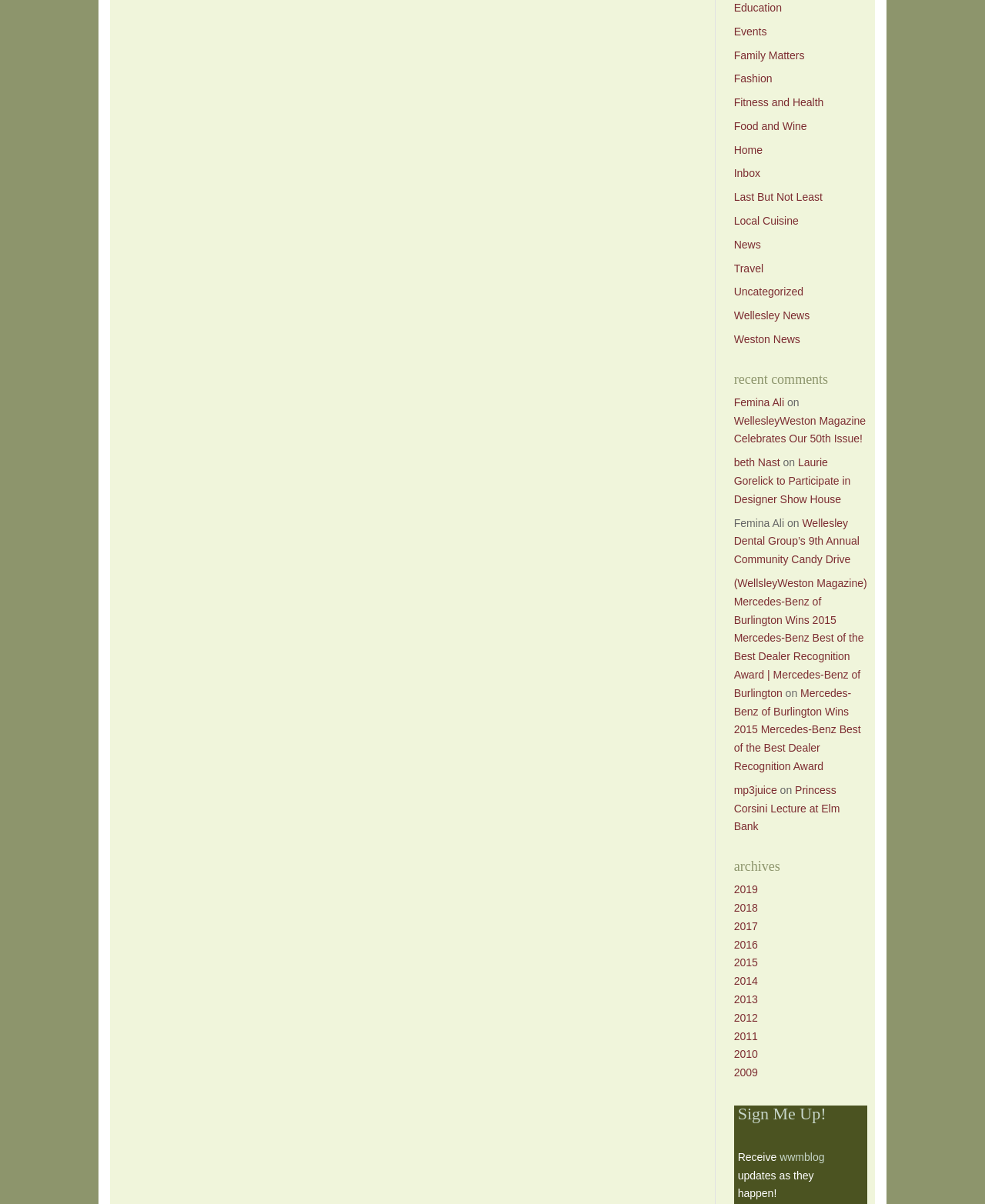What is the function of the 'Sign Me Up!' section?
Please answer the question with as much detail and depth as you can.

The 'Sign Me Up!' section is used for subscription purposes, allowing users to receive updates from the webpage as they happen. It contains a text input field and a submit button.